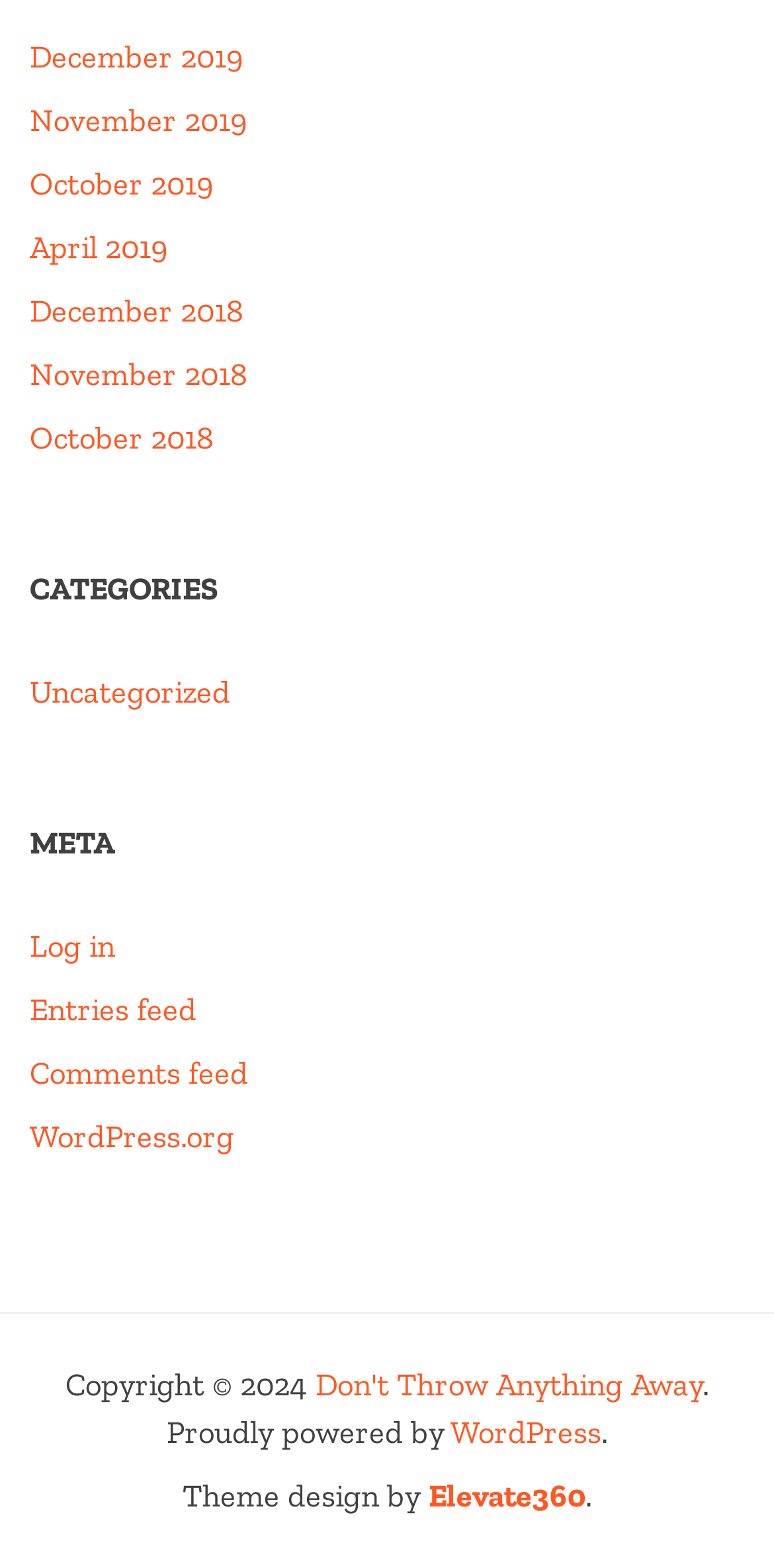What is the name of the content management system used by the webpage?
Please provide a comprehensive answer based on the details in the screenshot.

The webpage has a link 'WordPress' which suggests that the webpage is powered by WordPress, a popular content management system.